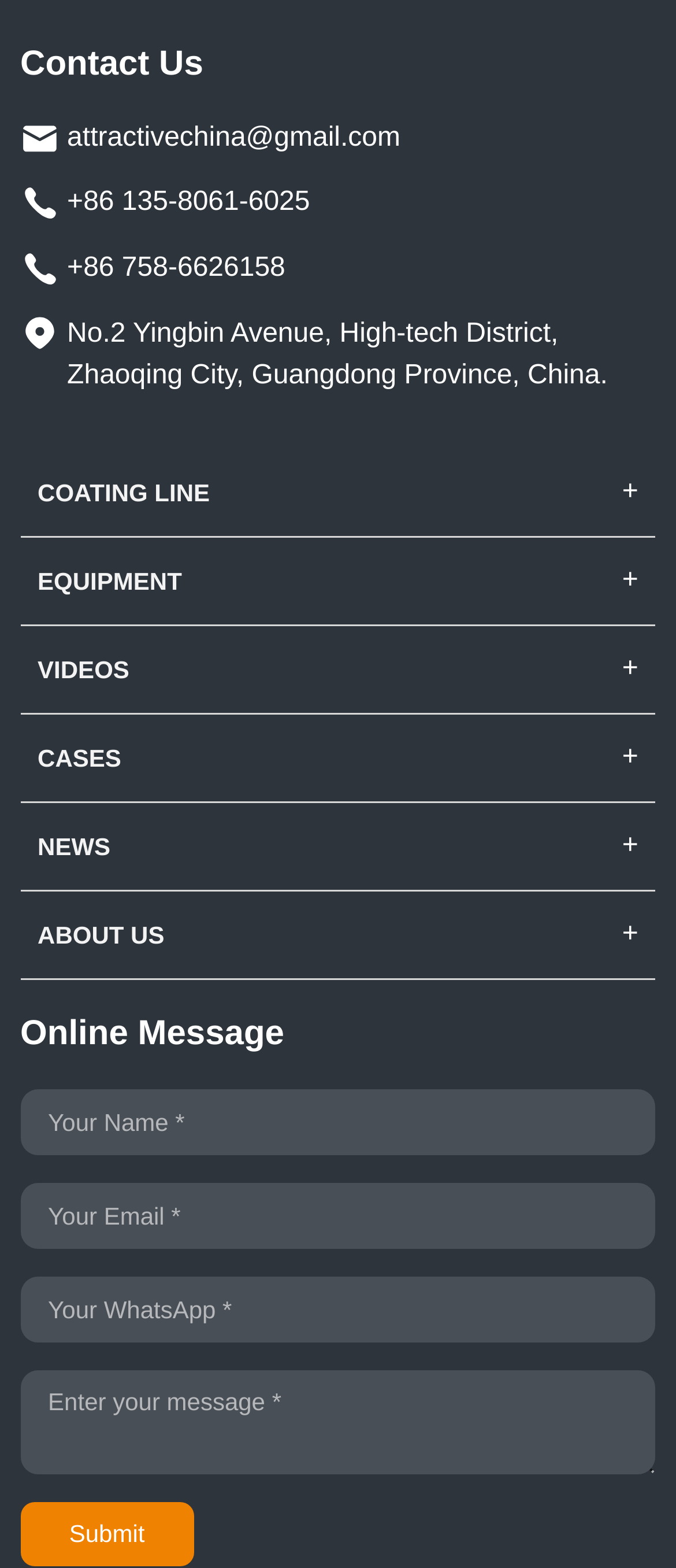Provide the bounding box coordinates for the UI element that is described as: "name="text1713778875047" placeholder="Your WhatsApp *"".

[0.03, 0.814, 0.97, 0.856]